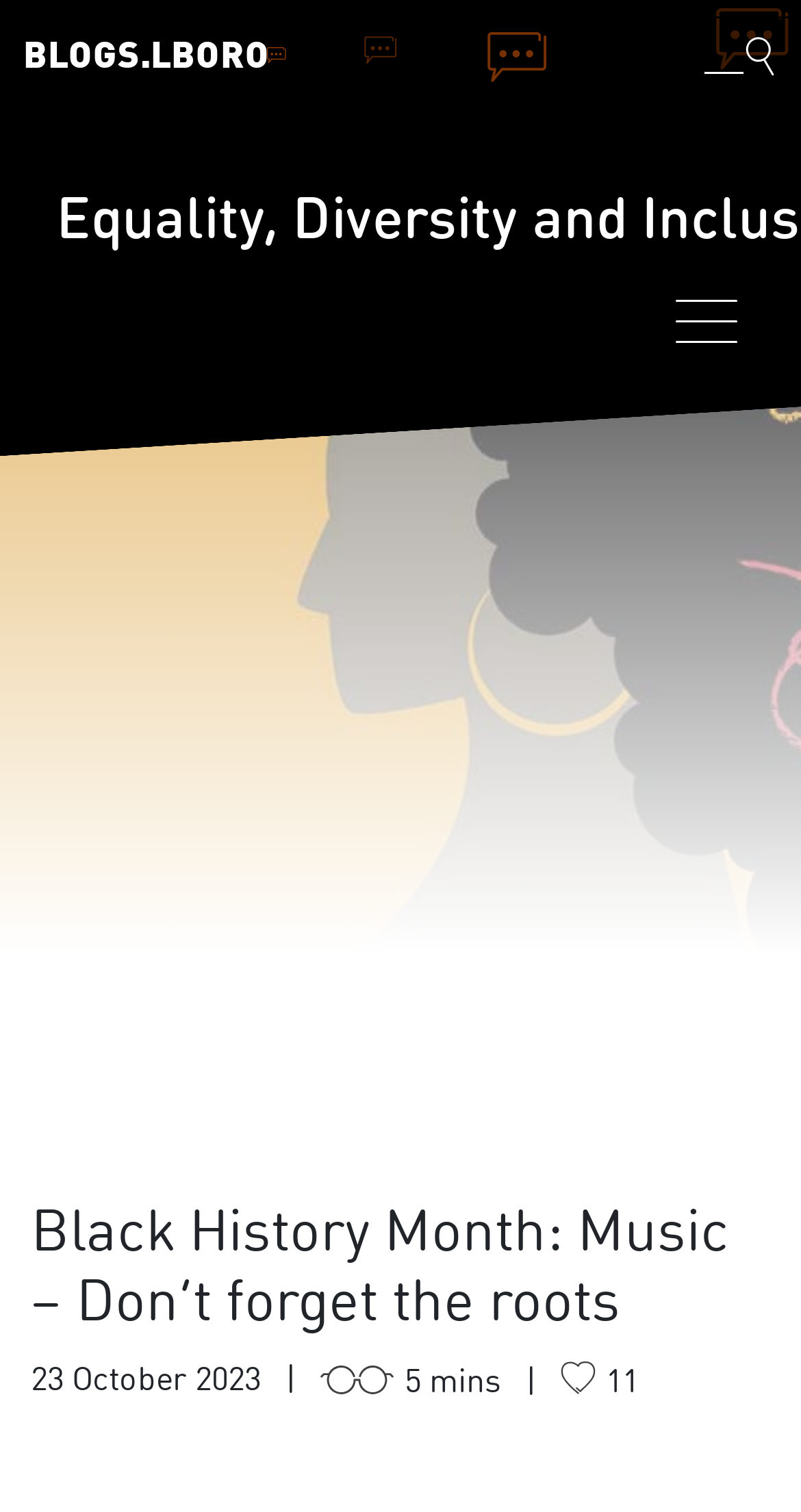Please extract the title of the webpage.

Black History Month: Music – Don’t forget the roots